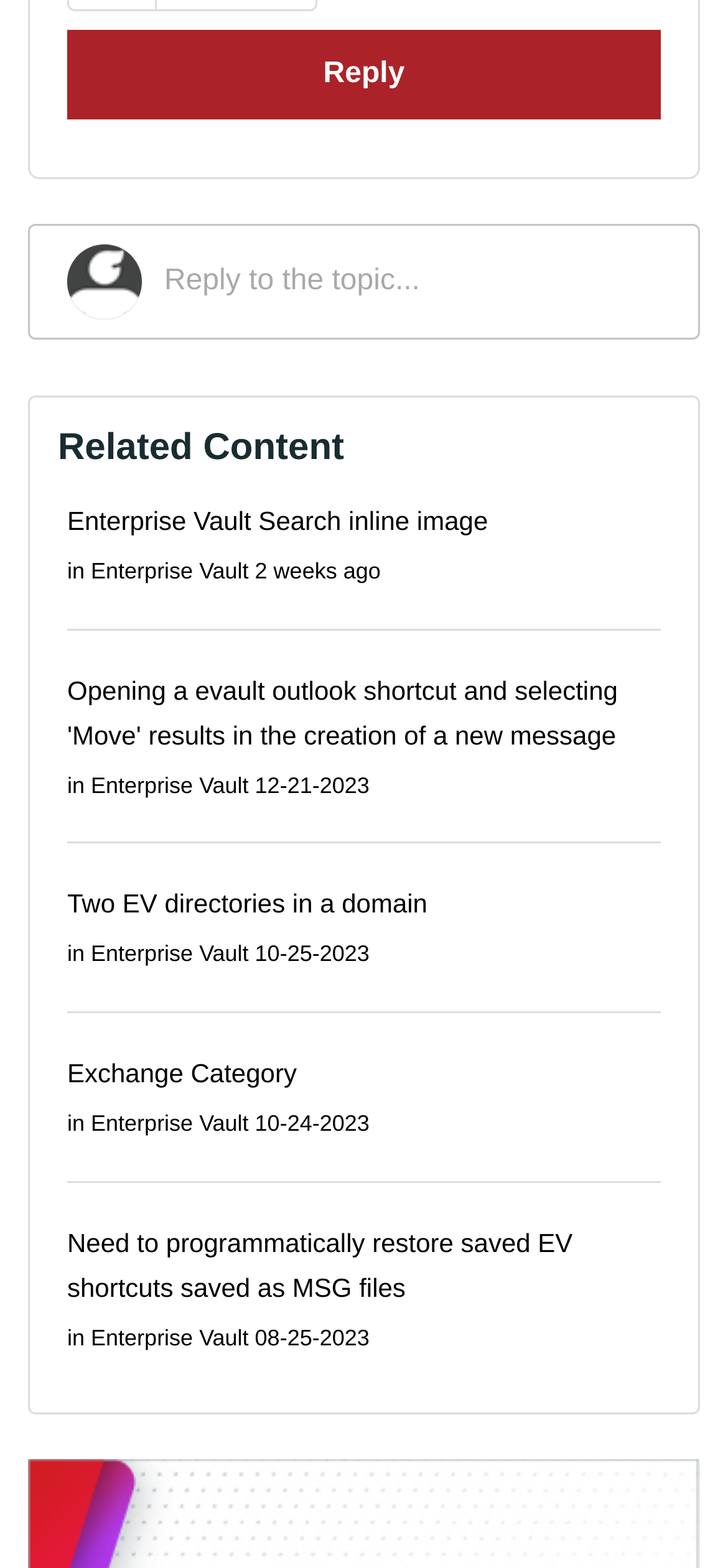Using the given description, provide the bounding box coordinates formatted as (top-left x, top-left y, bottom-right x, bottom-right y), with all values being floating point numbers between 0 and 1. Description: Enterprise Vault Search inline image

[0.092, 0.323, 0.67, 0.342]